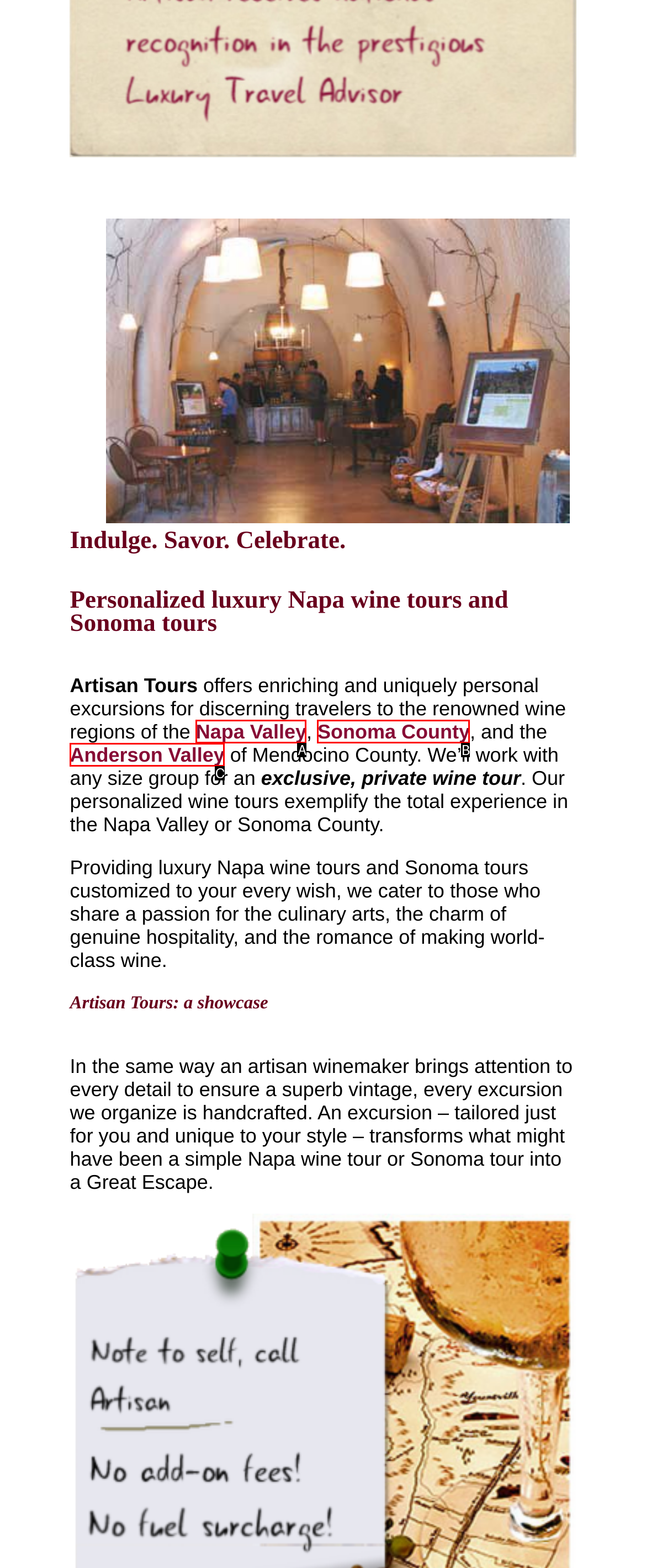Find the HTML element that matches the description provided: Entries feed
Answer using the corresponding option letter.

None